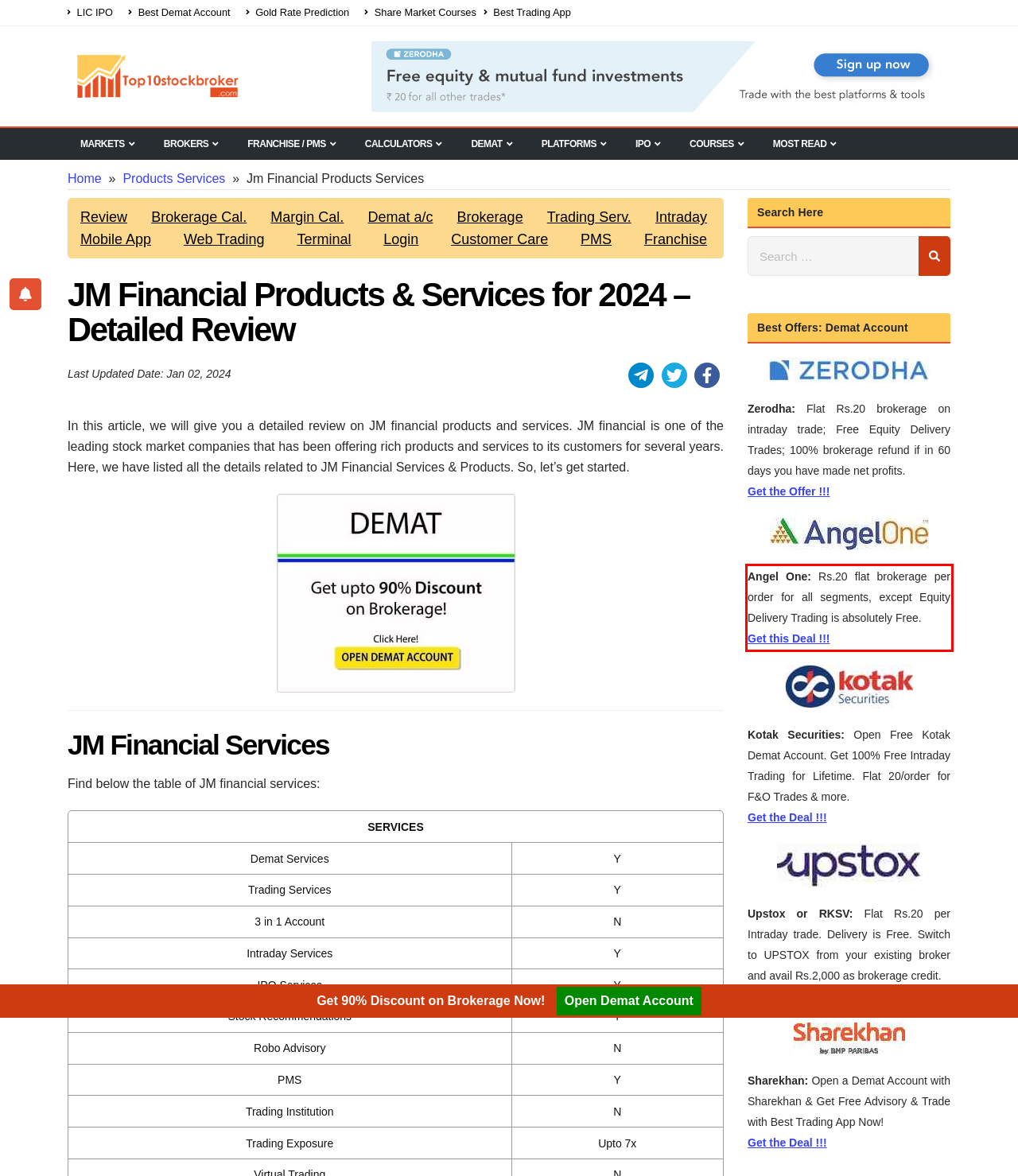You are provided with a screenshot of a webpage containing a red bounding box. Please extract the text enclosed by this red bounding box.

Angel One: Rs.20 flat brokerage per order for all segments, except Equity Delivery Trading is absolutely Free. Get this Deal !!!